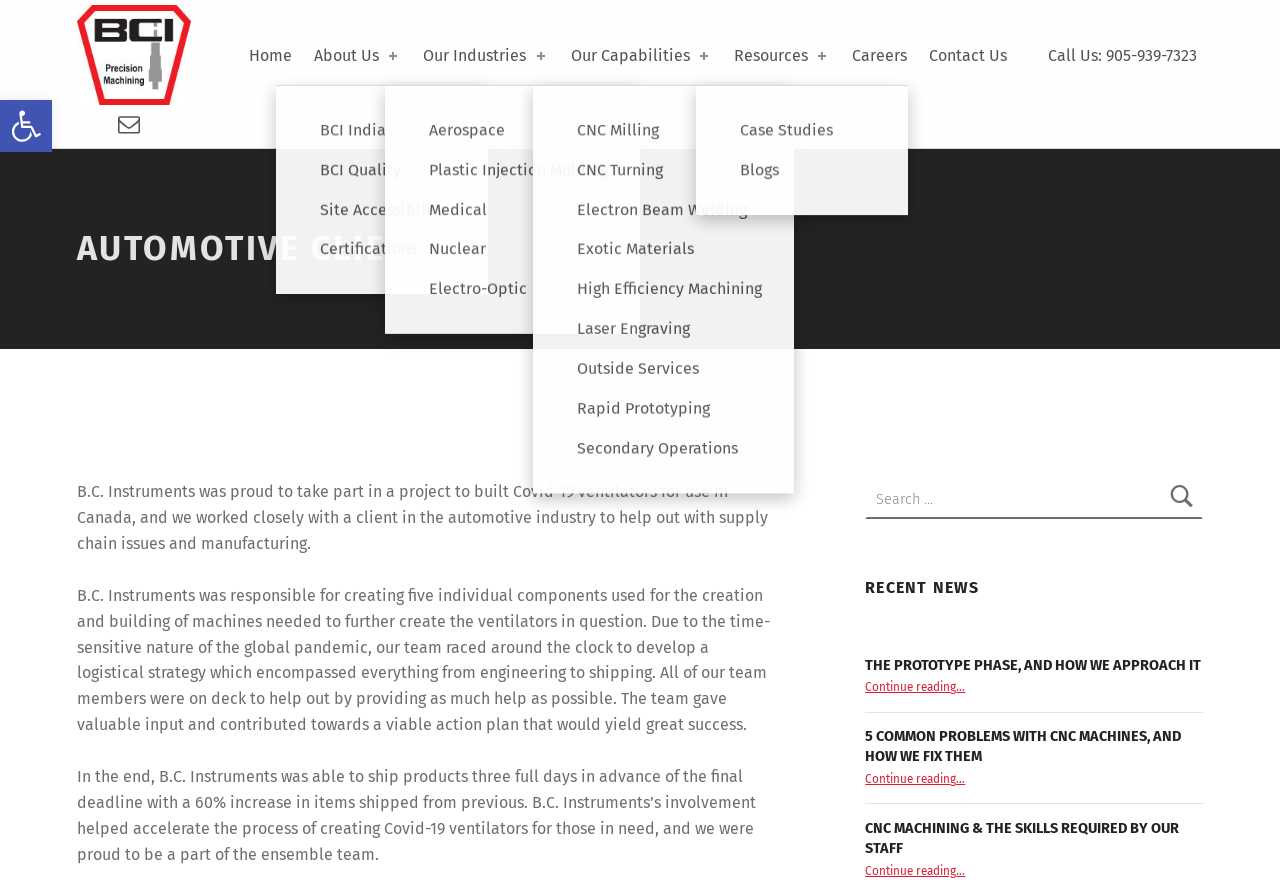What is the company's name?
Based on the image, respond with a single word or phrase.

B.C. Instruments